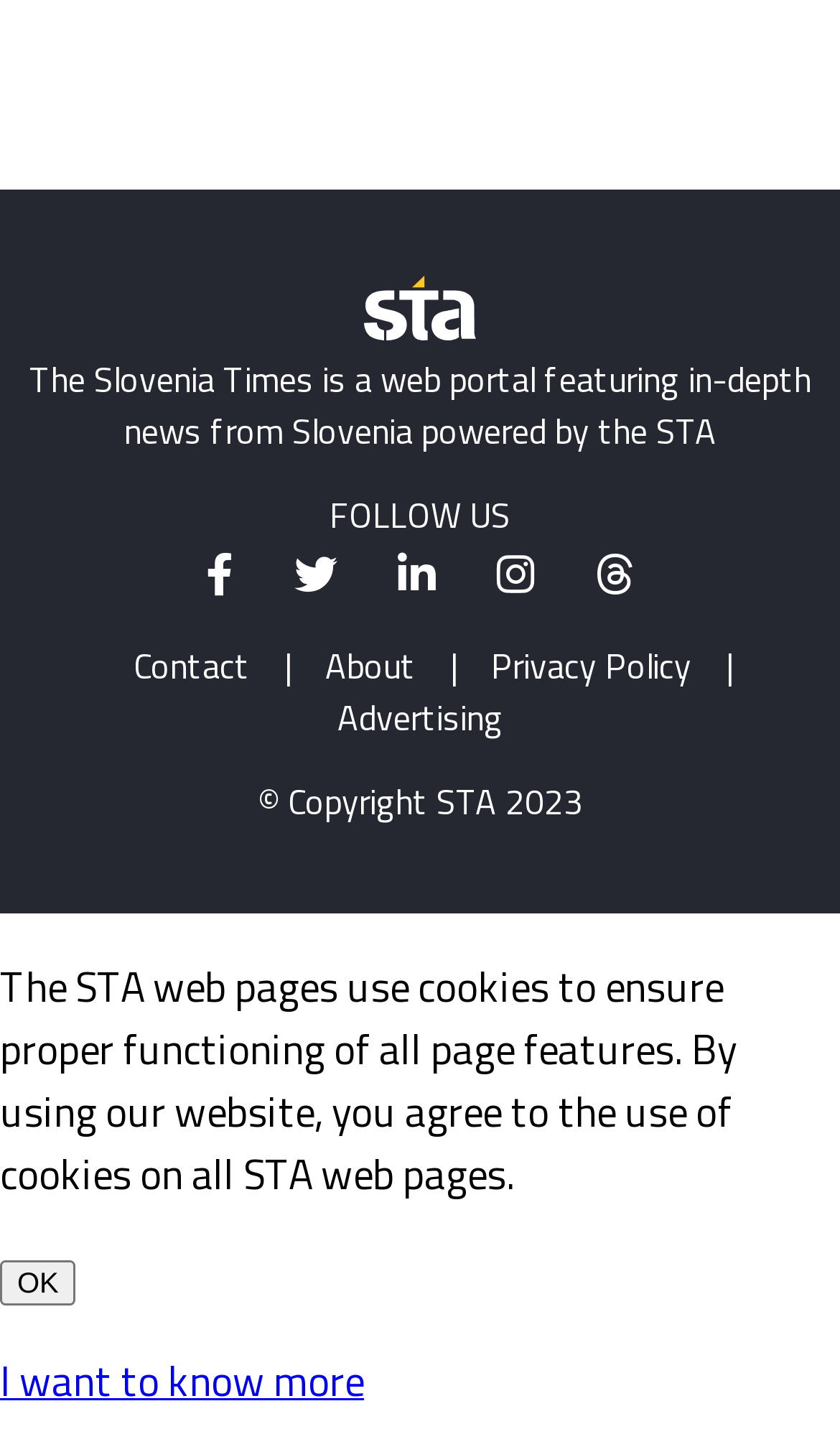Provide a thorough and detailed response to the question by examining the image: 
What are the main sections of the webpage?

The main sections of the webpage can be determined by looking at the link elements with text 'Contact', 'About', and 'Privacy Policy'. These sections are likely to be the main categories of the webpage.